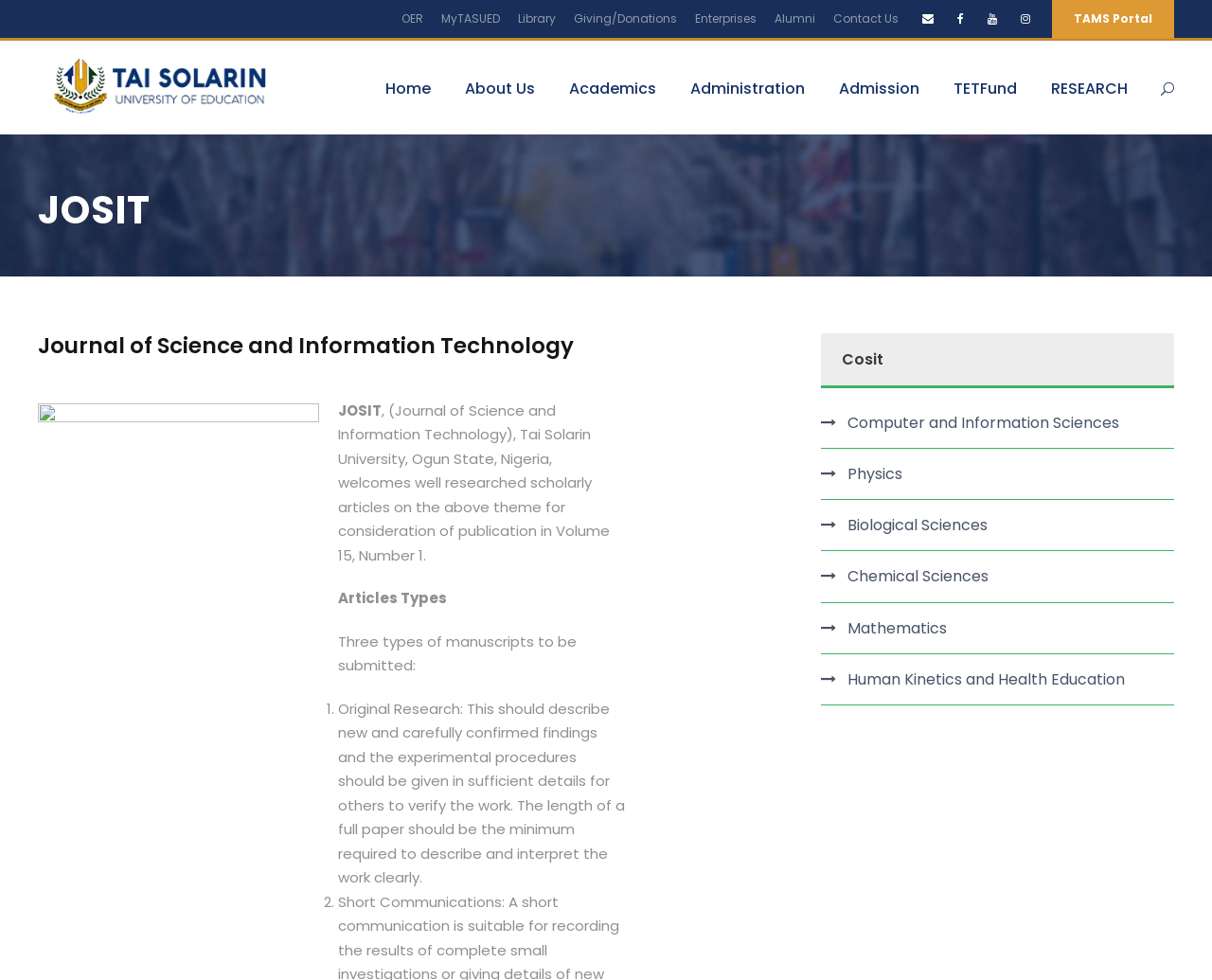What are the fields of study mentioned on the webpage?
Give a one-word or short phrase answer based on the image.

Computer and Information Sciences, Physics, Biological Sciences, Chemical Sciences, Mathematics, Human Kinetics and Health Education